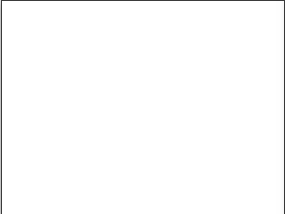How many wood bison were transported to Alaska?
Give a detailed and exhaustive answer to the question.

According to the caption, Parks Canada has recently transported a total of 40 wood bison to Alaska, aiming to restore their population.